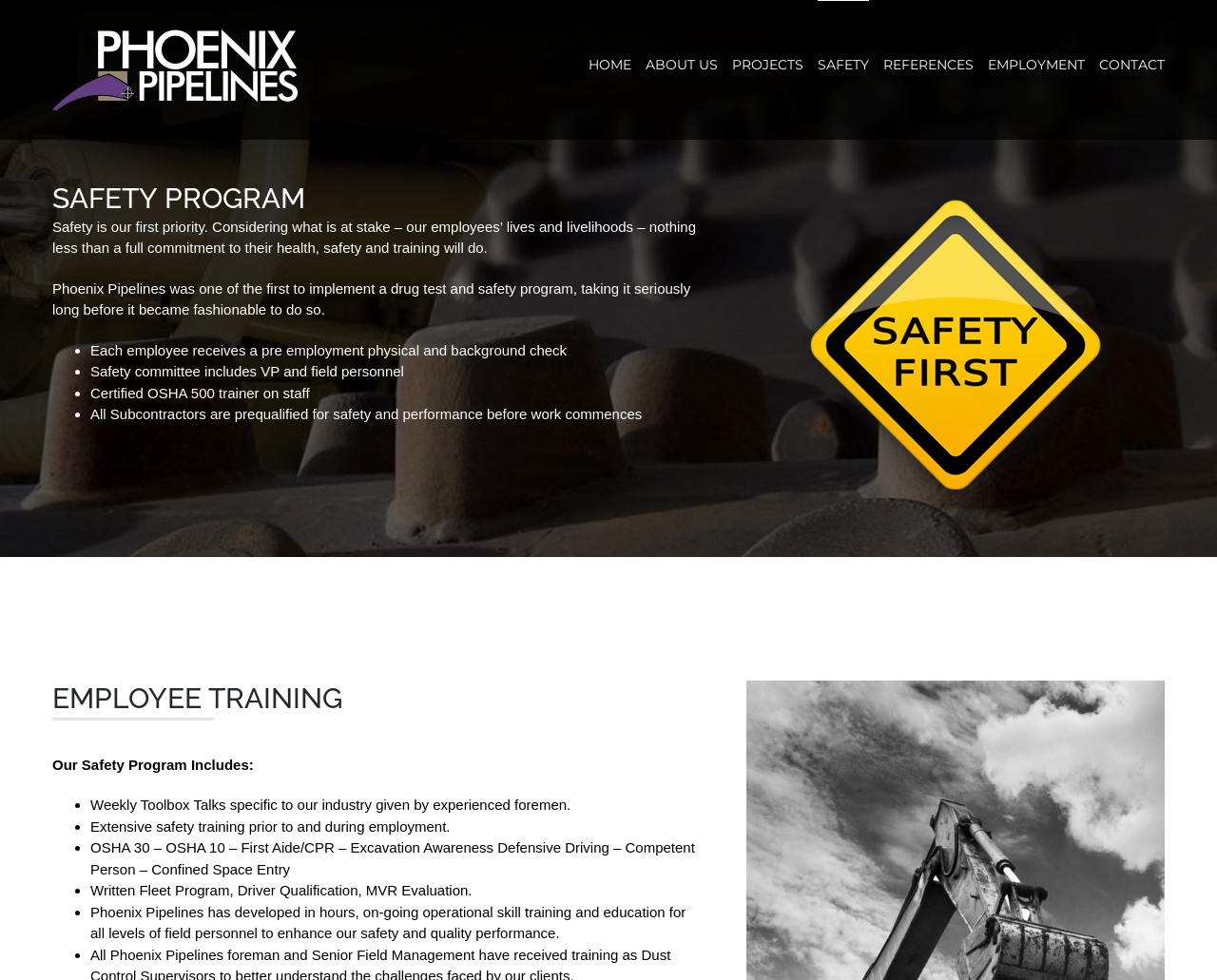Please specify the bounding box coordinates of the area that should be clicked to accomplish the following instruction: "Search on Facebook". The coordinates should consist of four float numbers between 0 and 1, i.e., [left, top, right, bottom].

None